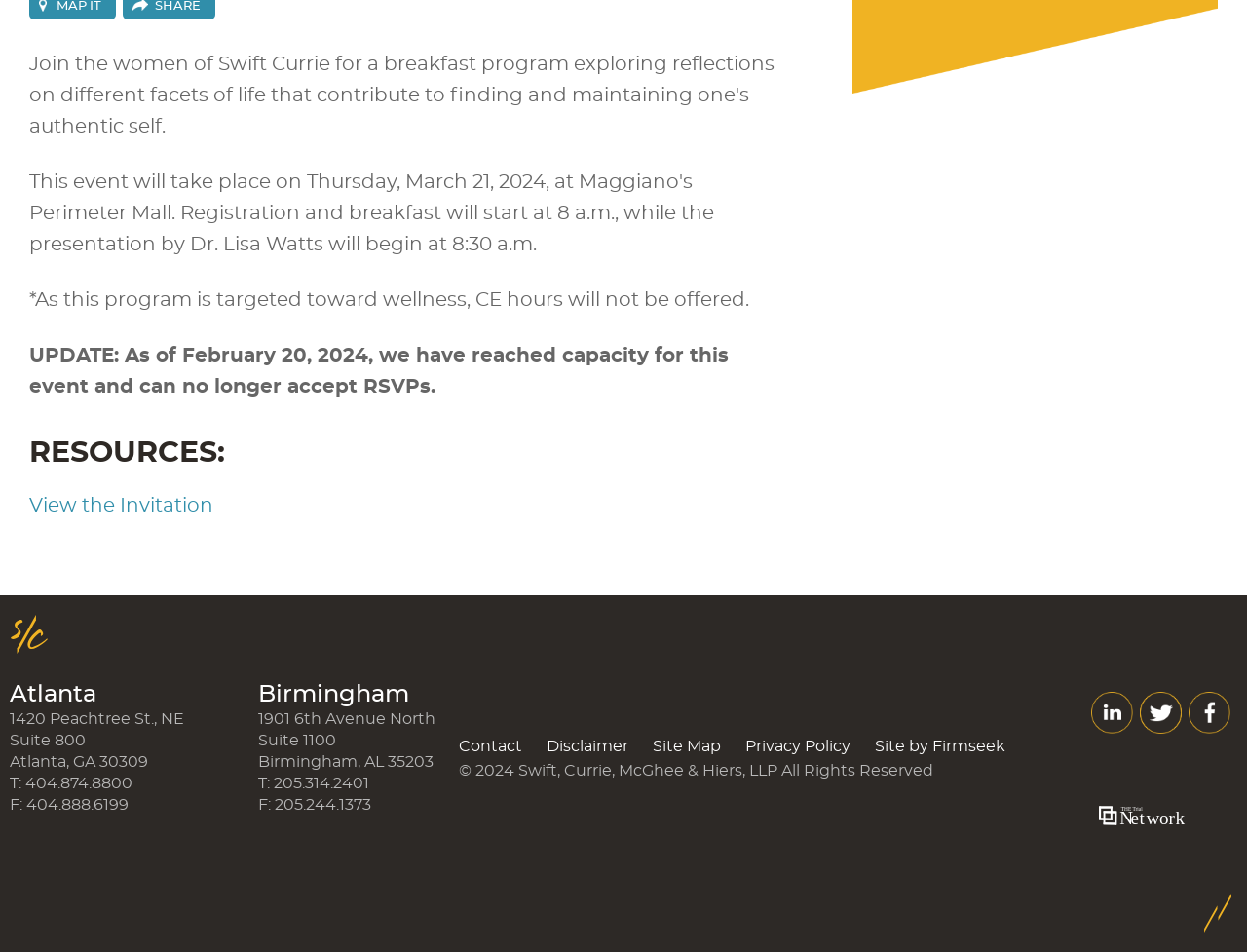Provide the bounding box coordinates of the HTML element this sentence describes: "Privacy Policy".

[0.597, 0.776, 0.682, 0.792]